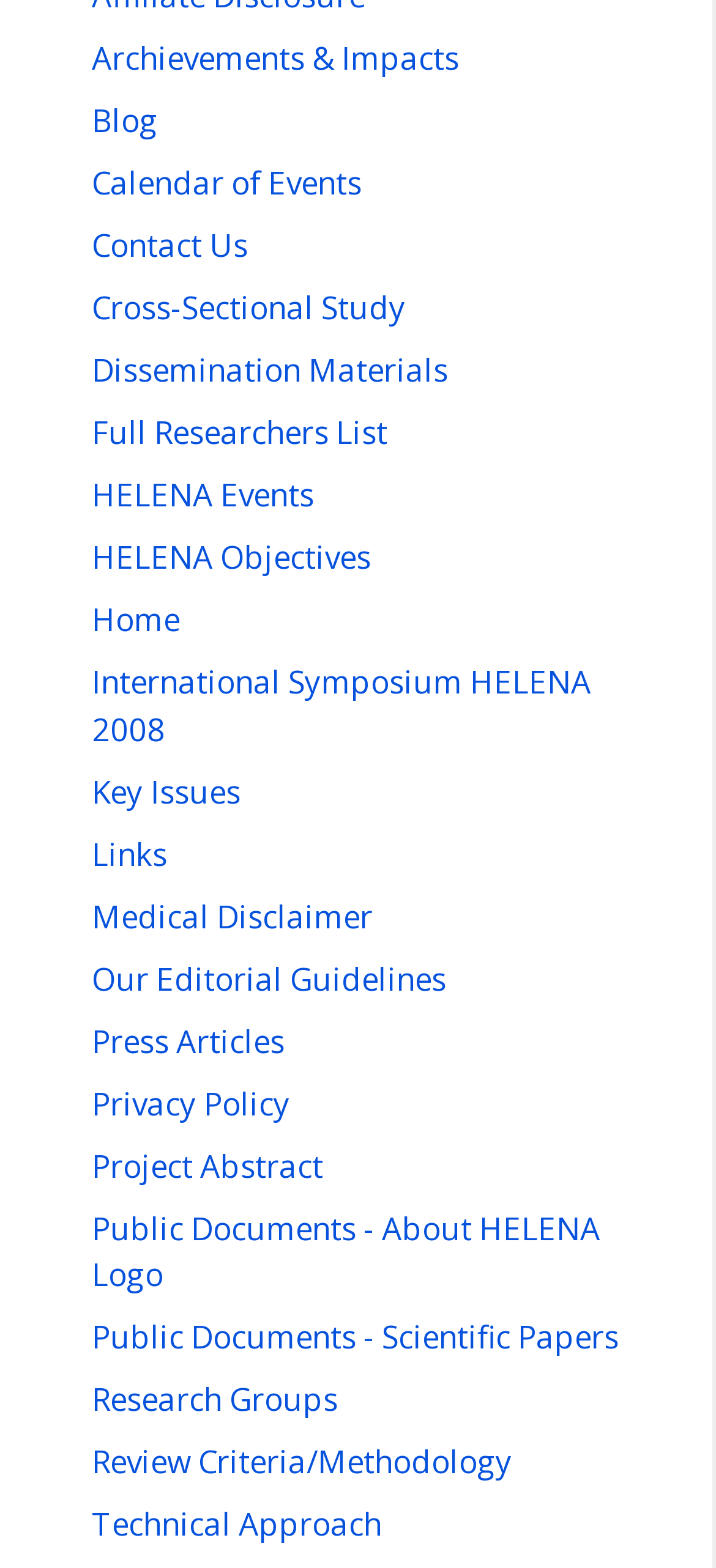Please determine the bounding box coordinates of the area that needs to be clicked to complete this task: 'View achievements and impacts'. The coordinates must be four float numbers between 0 and 1, formatted as [left, top, right, bottom].

[0.128, 0.024, 0.641, 0.051]